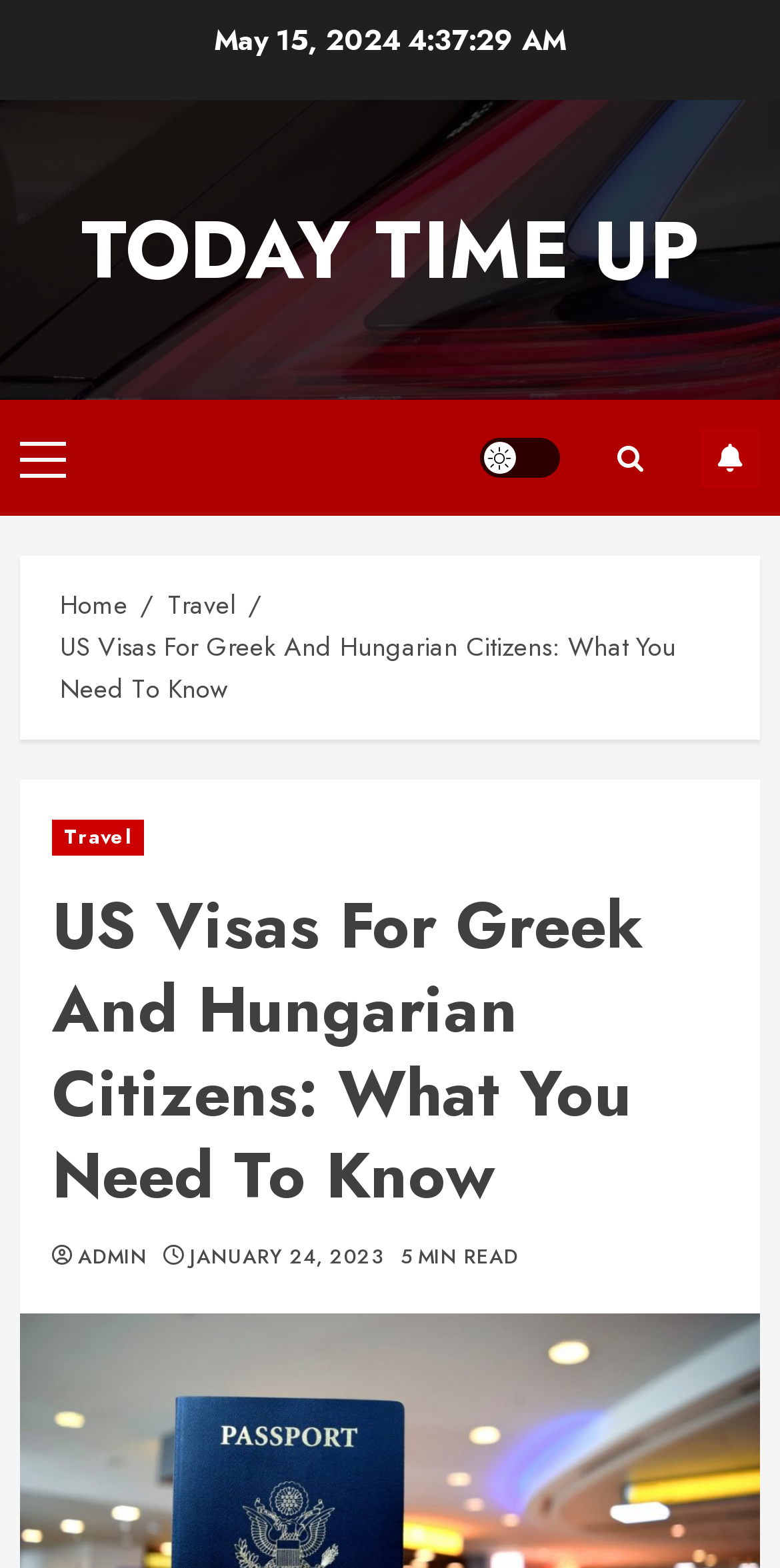What is the date of the article?
Look at the image and respond with a one-word or short-phrase answer.

May 15, 2024